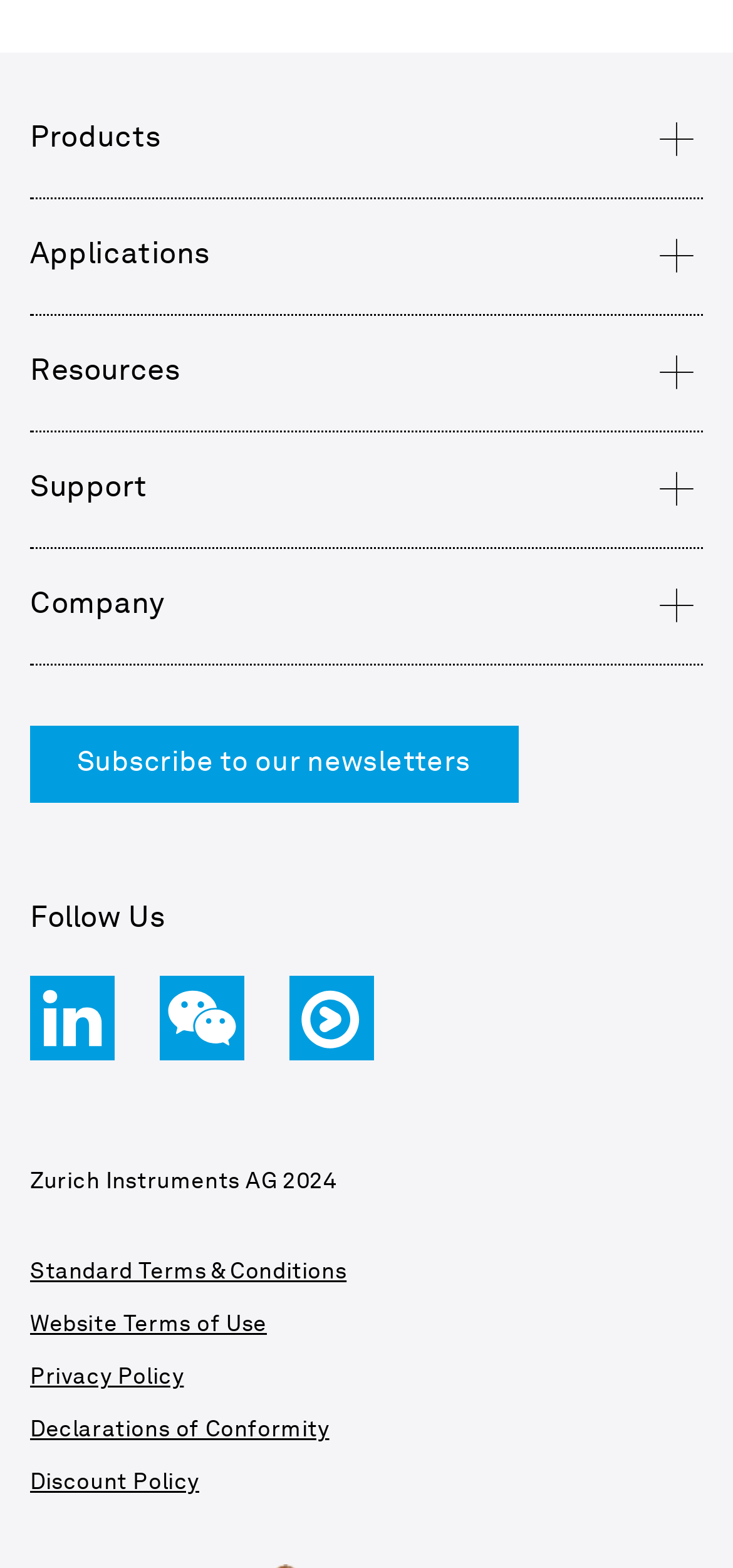Please locate the bounding box coordinates for the element that should be clicked to achieve the following instruction: "Follow us on LinkedIn". Ensure the coordinates are given as four float numbers between 0 and 1, i.e., [left, top, right, bottom].

[0.041, 0.662, 0.156, 0.682]